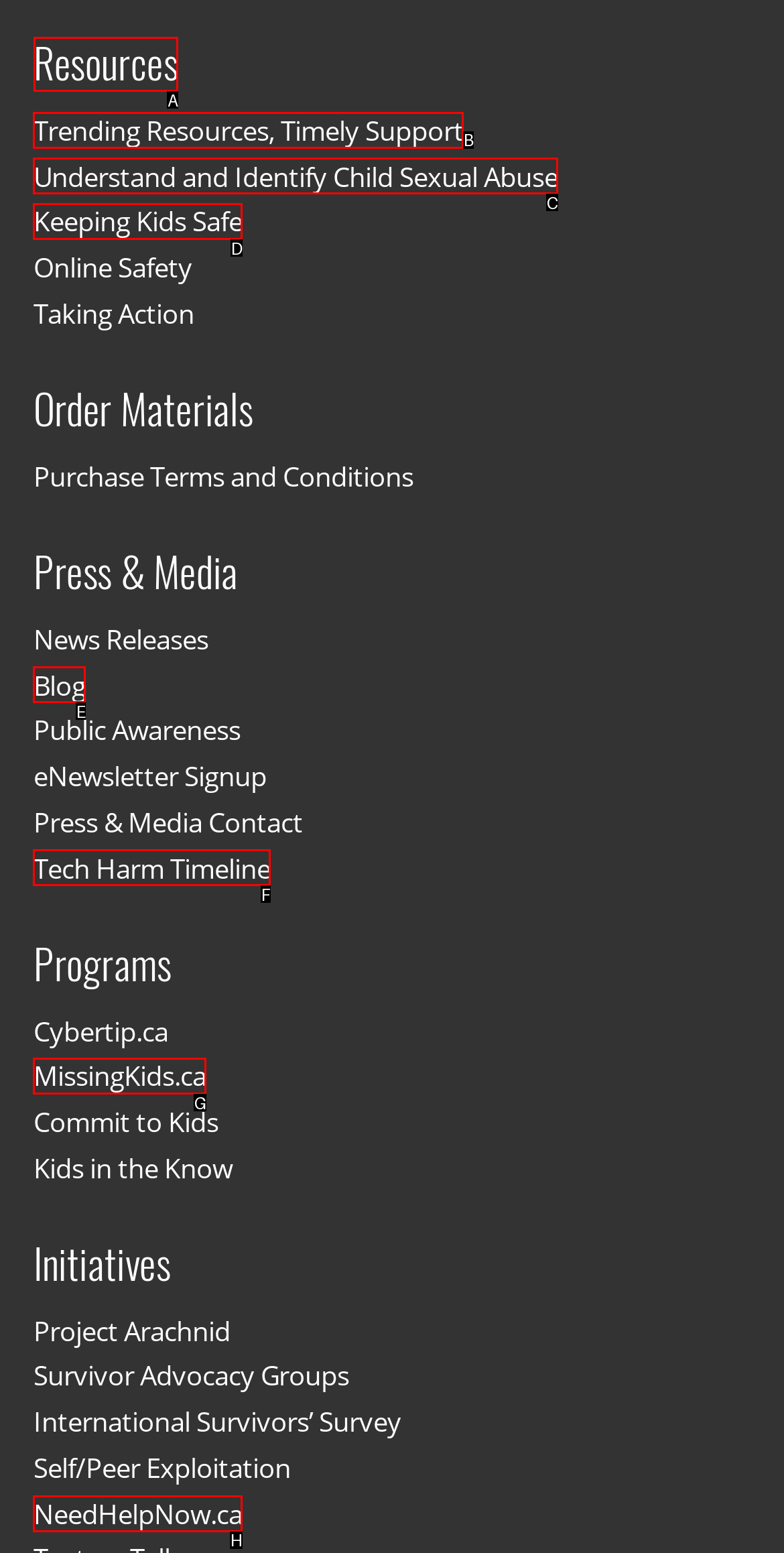Identify which HTML element to click to fulfill the following task: View resources. Provide your response using the letter of the correct choice.

A